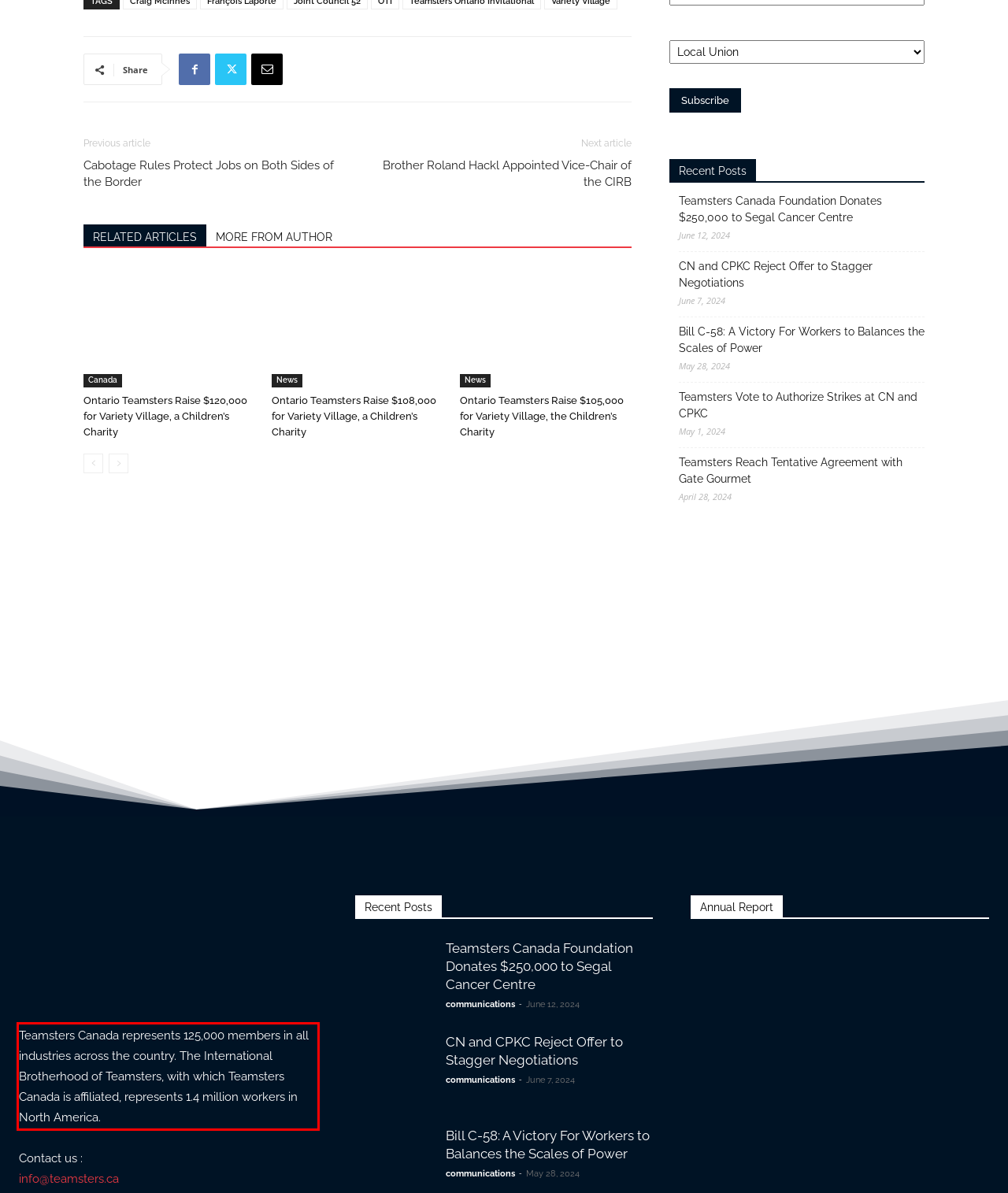With the given screenshot of a webpage, locate the red rectangle bounding box and extract the text content using OCR.

Teamsters Canada represents 125,000 members in all industries across the country. The International Brotherhood of Teamsters, with which Teamsters Canada is affiliated, represents 1.4 million workers in North America.